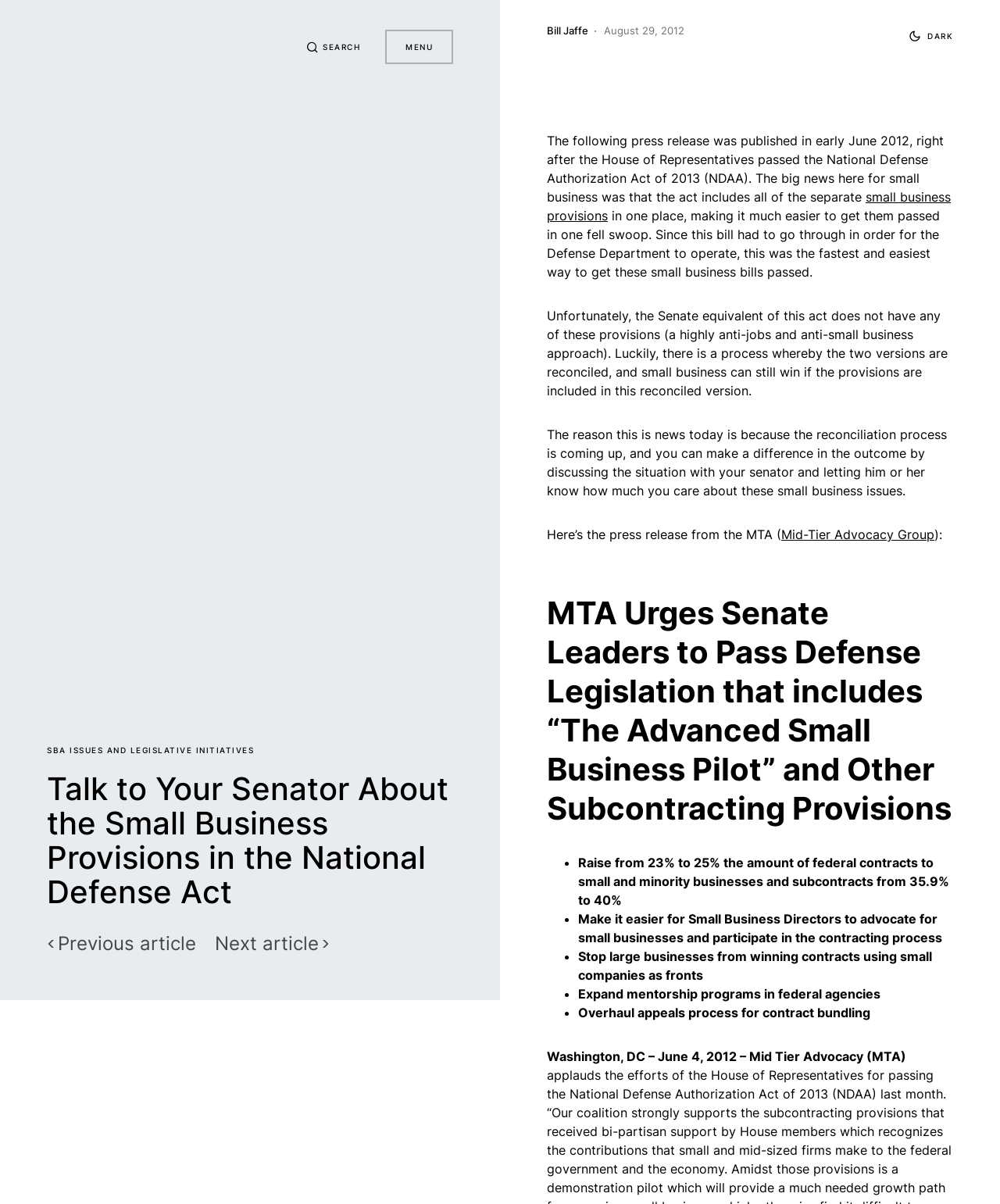Determine the bounding box coordinates for the area that should be clicked to carry out the following instruction: "Search".

[0.306, 0.034, 0.36, 0.044]